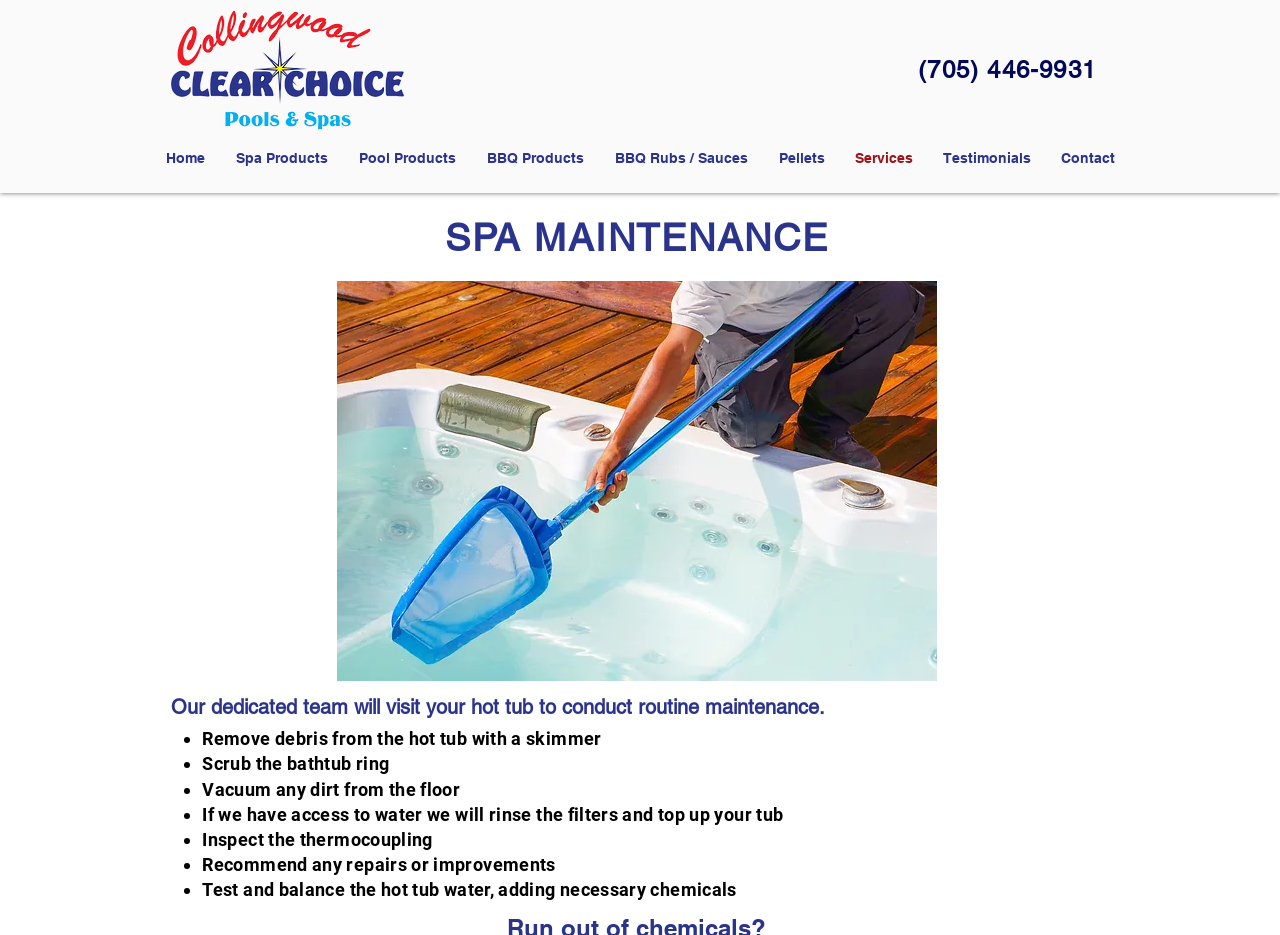Give a full account of the webpage's elements and their arrangement.

The webpage is about Collingwood Clear Choice, a spa maintenance service provider. At the top left, there is a link with no text. Next to it, a heading displays the phone number "(705) 446-9931". Below these elements, a navigation menu labeled "Site" is situated, containing links to various pages such as "Home", "Spa Products", "Pool Products", "BBQ Products", "BBQ Rubs / Sauces", "Pellets", "Services", "Testimonials", and "Contact".

Further down, a heading "SPA MAINTENANCE" is centered, followed by an image of a spa technician cleaning a hot tub with a net. Below the image, a heading explains that the dedicated team will visit the hot tub to conduct routine maintenance.

A list of services is presented below, with bullet points marked by "•" symbols. The services include removing debris from the hot tub, scrubbing the bathtub ring, vacuuming dirt from the floor, rinsing filters and topping up the tub, inspecting the thermocoupling, recommending repairs or improvements, and testing and balancing the hot tub water. Each service is described in a brief sentence.